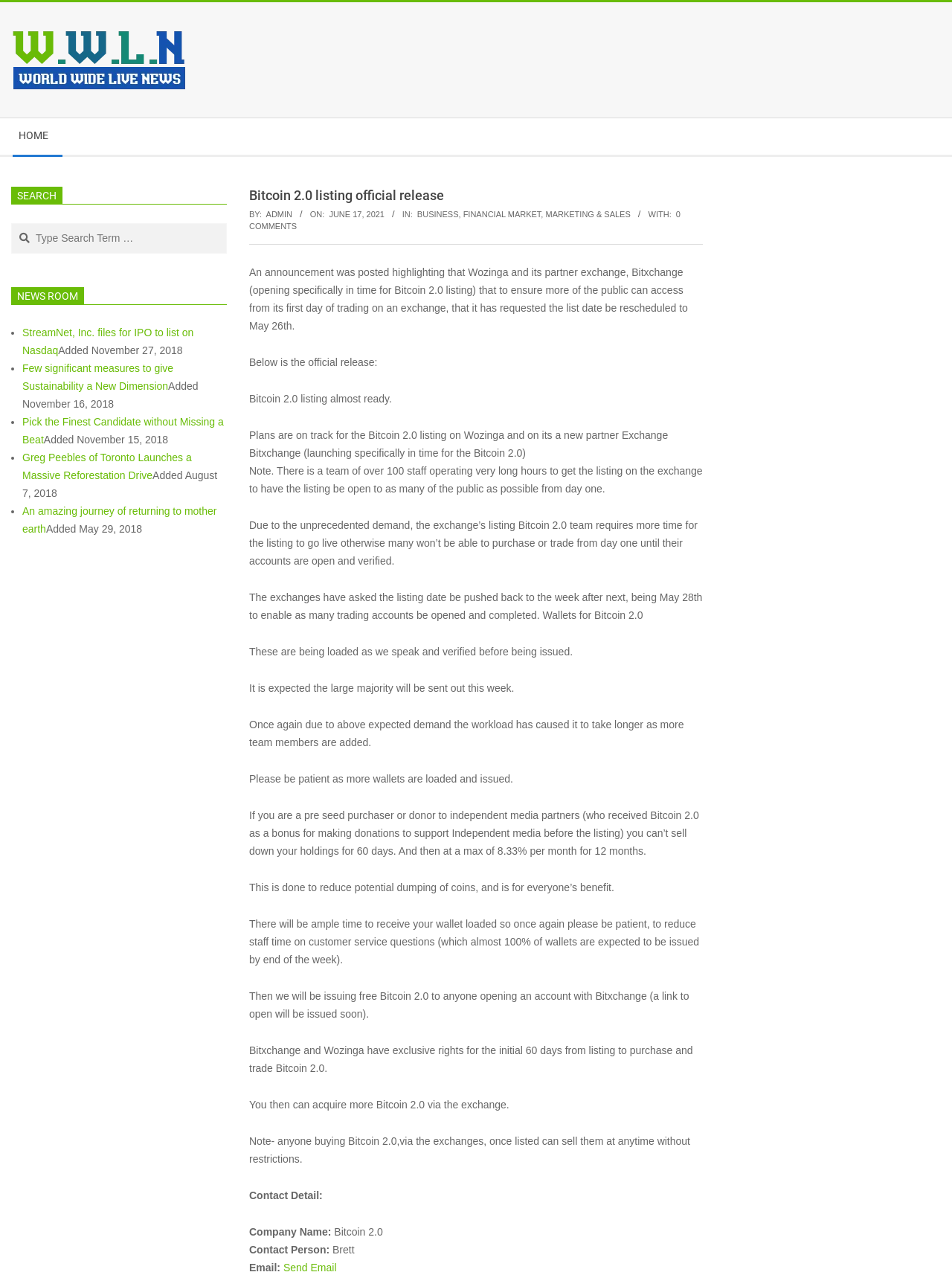Highlight the bounding box coordinates of the element that should be clicked to carry out the following instruction: "Contact Brett via email". The coordinates must be given as four float numbers ranging from 0 to 1, i.e., [left, top, right, bottom].

[0.298, 0.989, 0.354, 0.999]